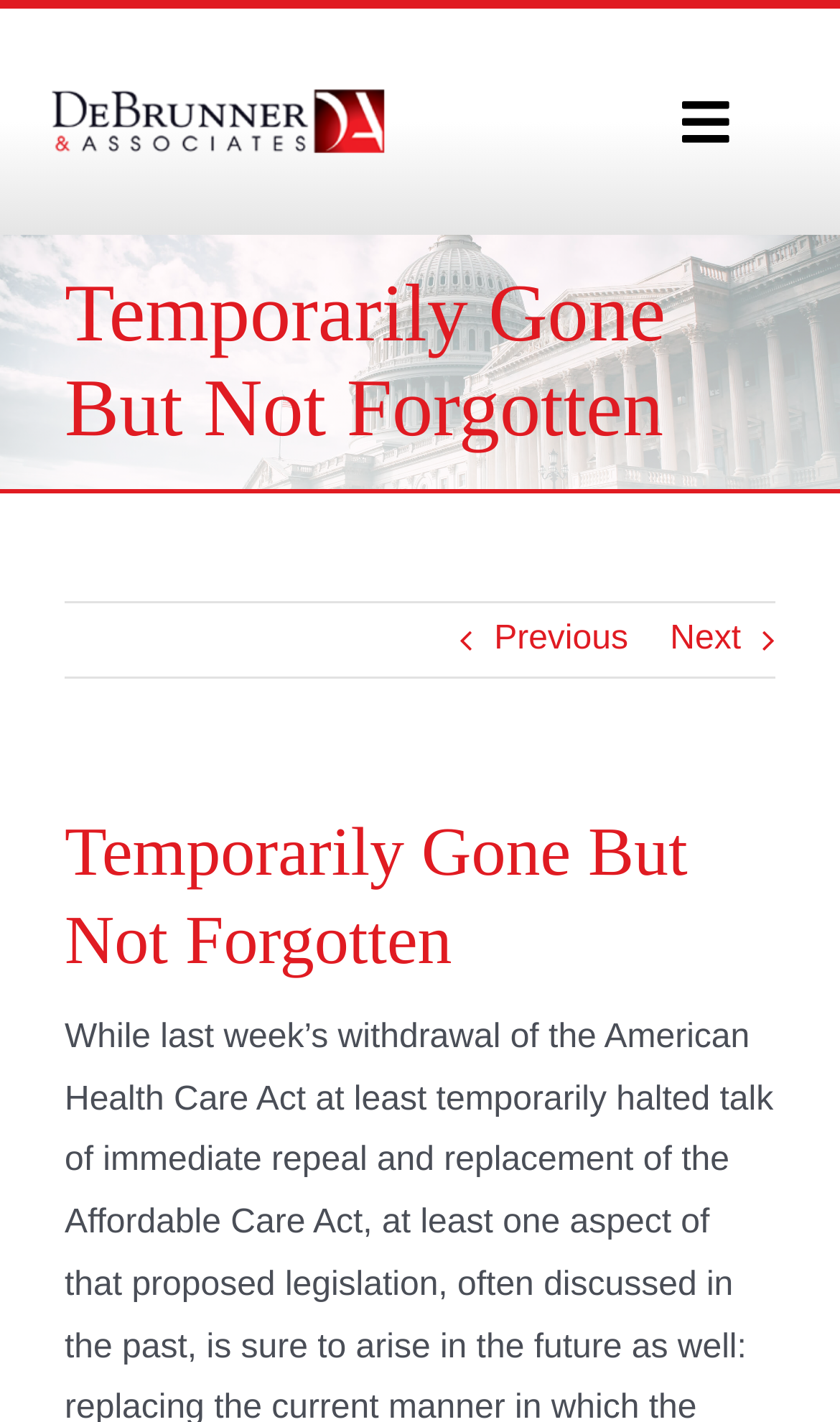Identify the primary heading of the webpage and provide its text.

Temporarily Gone But Not Forgotten